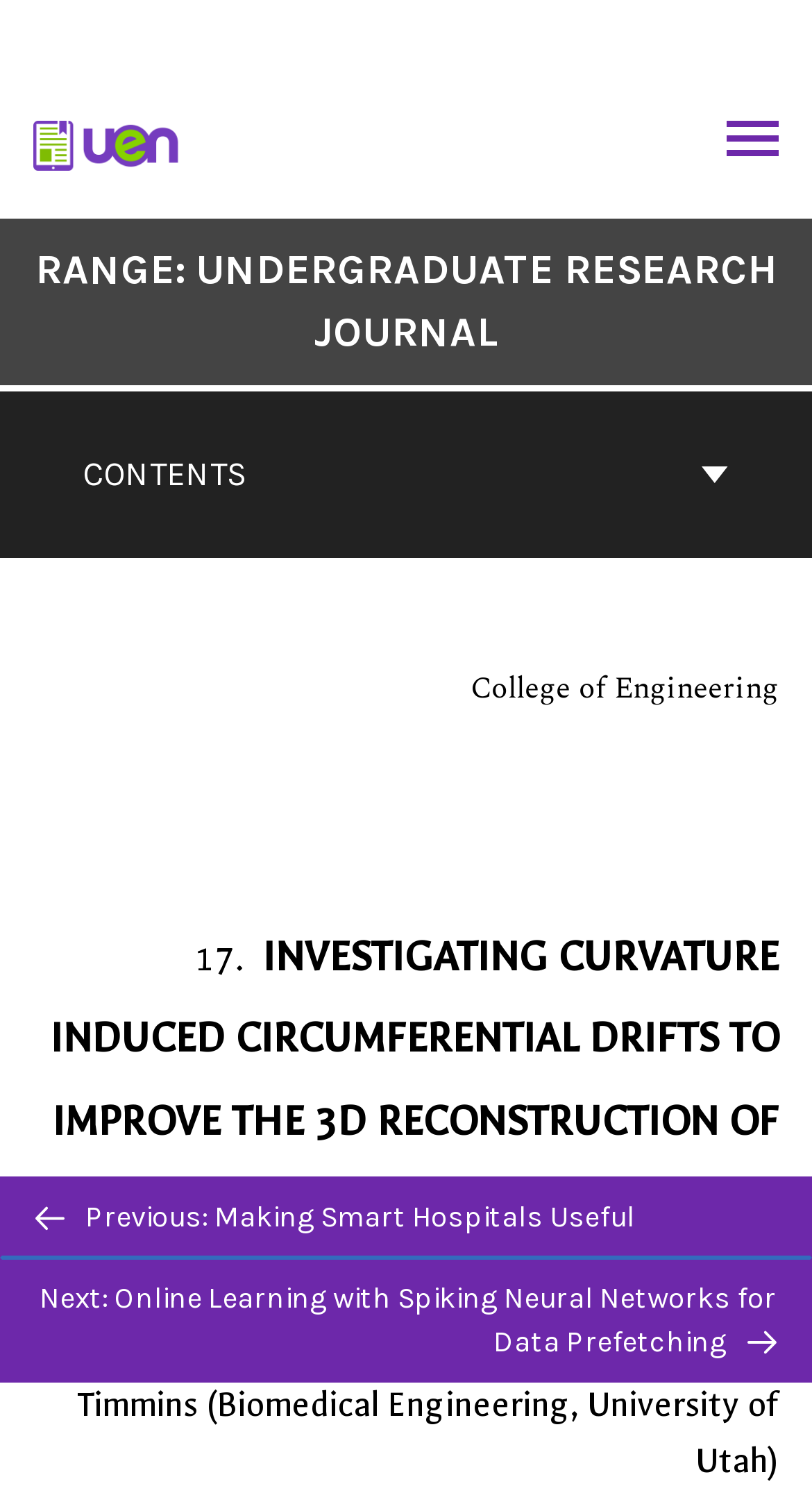Predict the bounding box coordinates for the UI element described as: "Toggle Menu". The coordinates should be four float numbers between 0 and 1, presented as [left, top, right, bottom].

[0.895, 0.08, 0.959, 0.108]